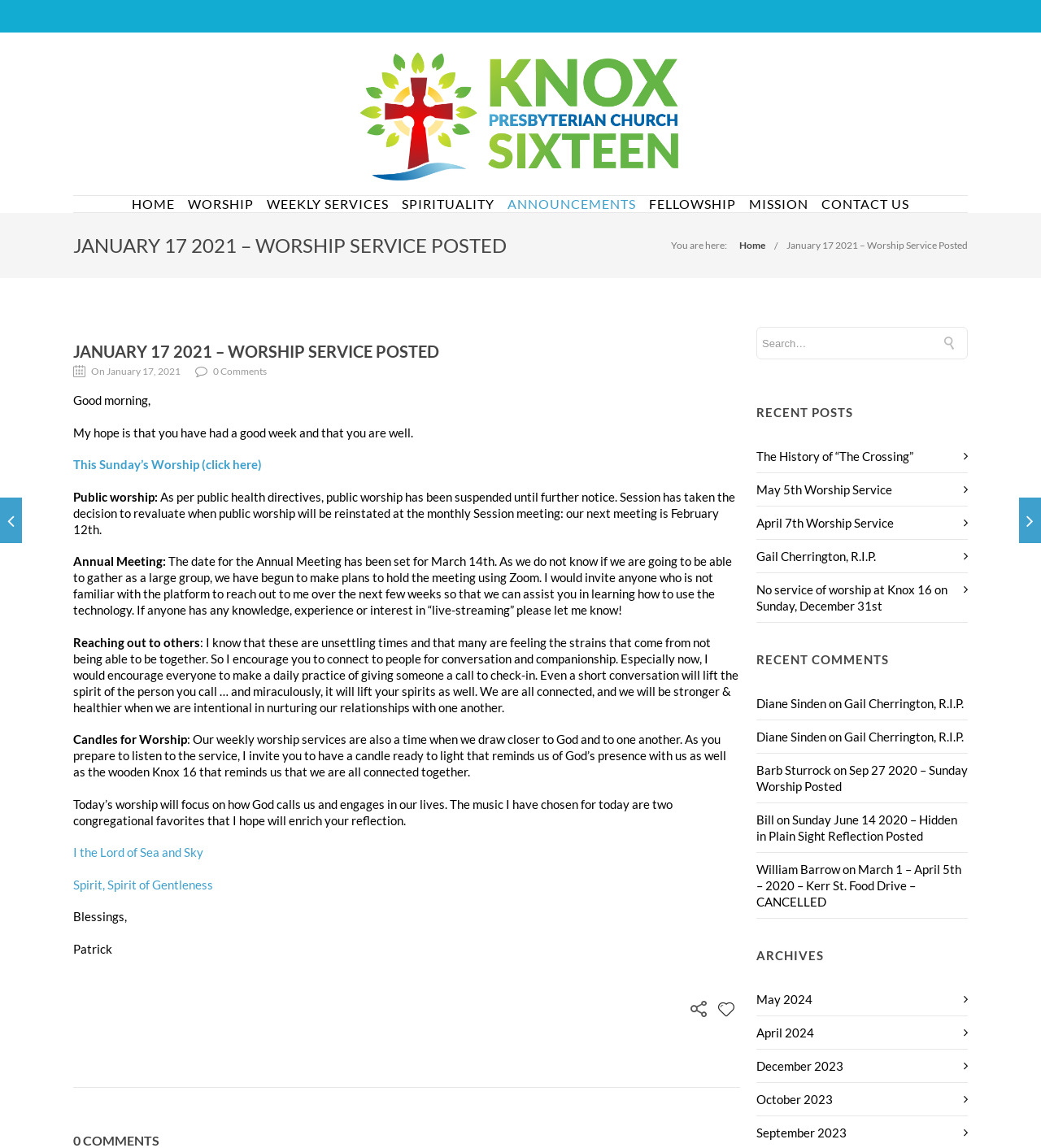Please give the bounding box coordinates of the area that should be clicked to fulfill the following instruction: "Check the worship service posted on January 10 2021". The coordinates should be in the format of four float numbers from 0 to 1, i.e., [left, top, right, bottom].

[0.0, 0.433, 0.021, 0.473]